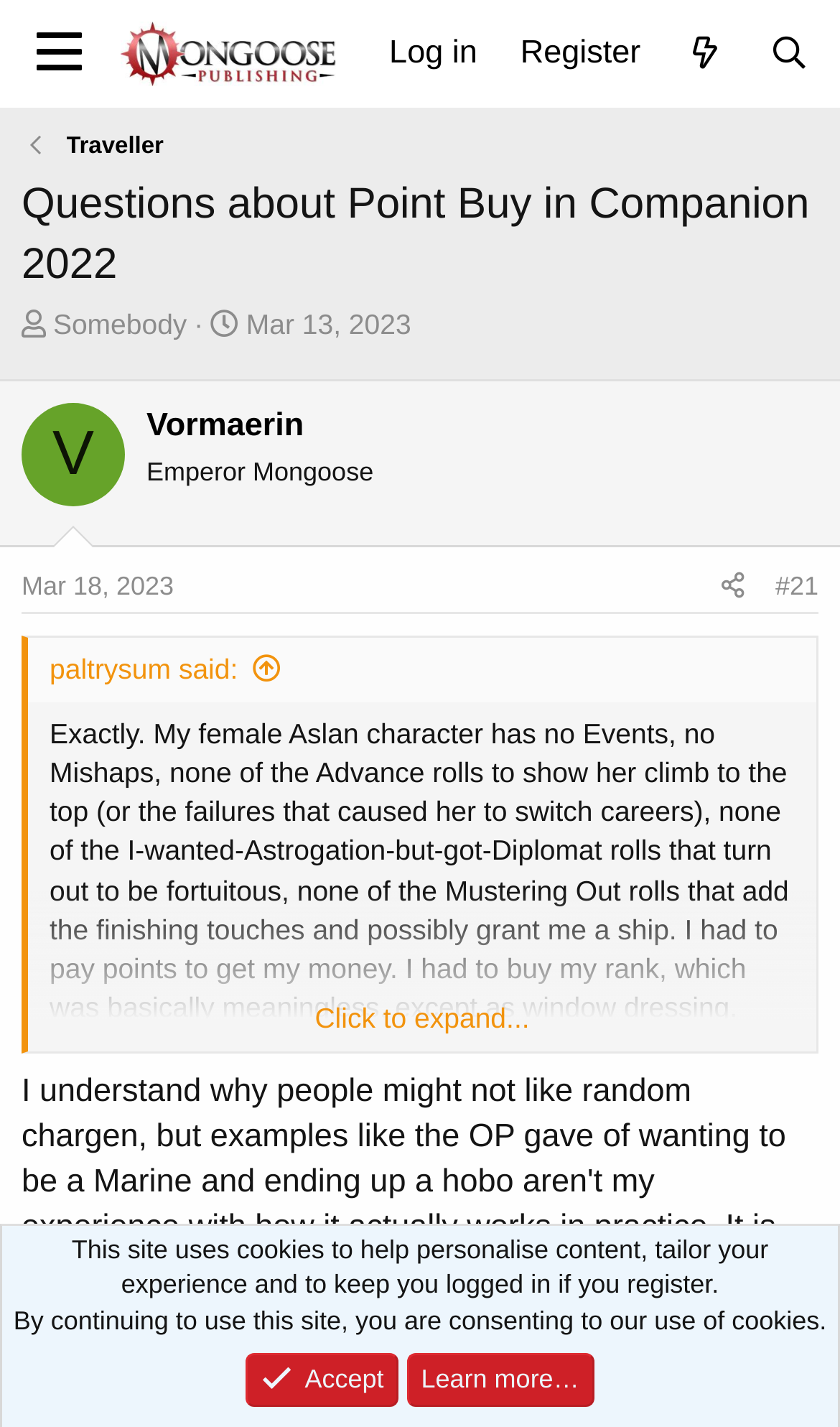Determine the title of the webpage and give its text content.

Questions about Point Buy in Companion 2022